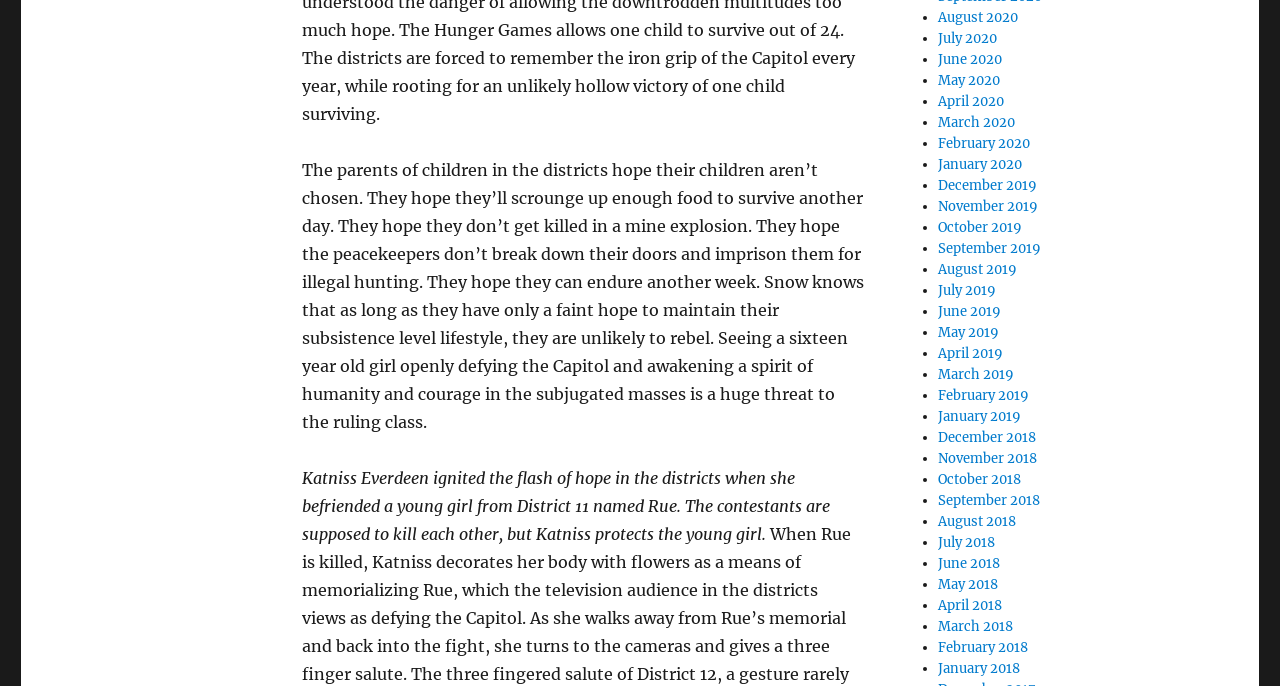Please mark the bounding box coordinates of the area that should be clicked to carry out the instruction: "View September 2019".

[0.733, 0.35, 0.813, 0.375]